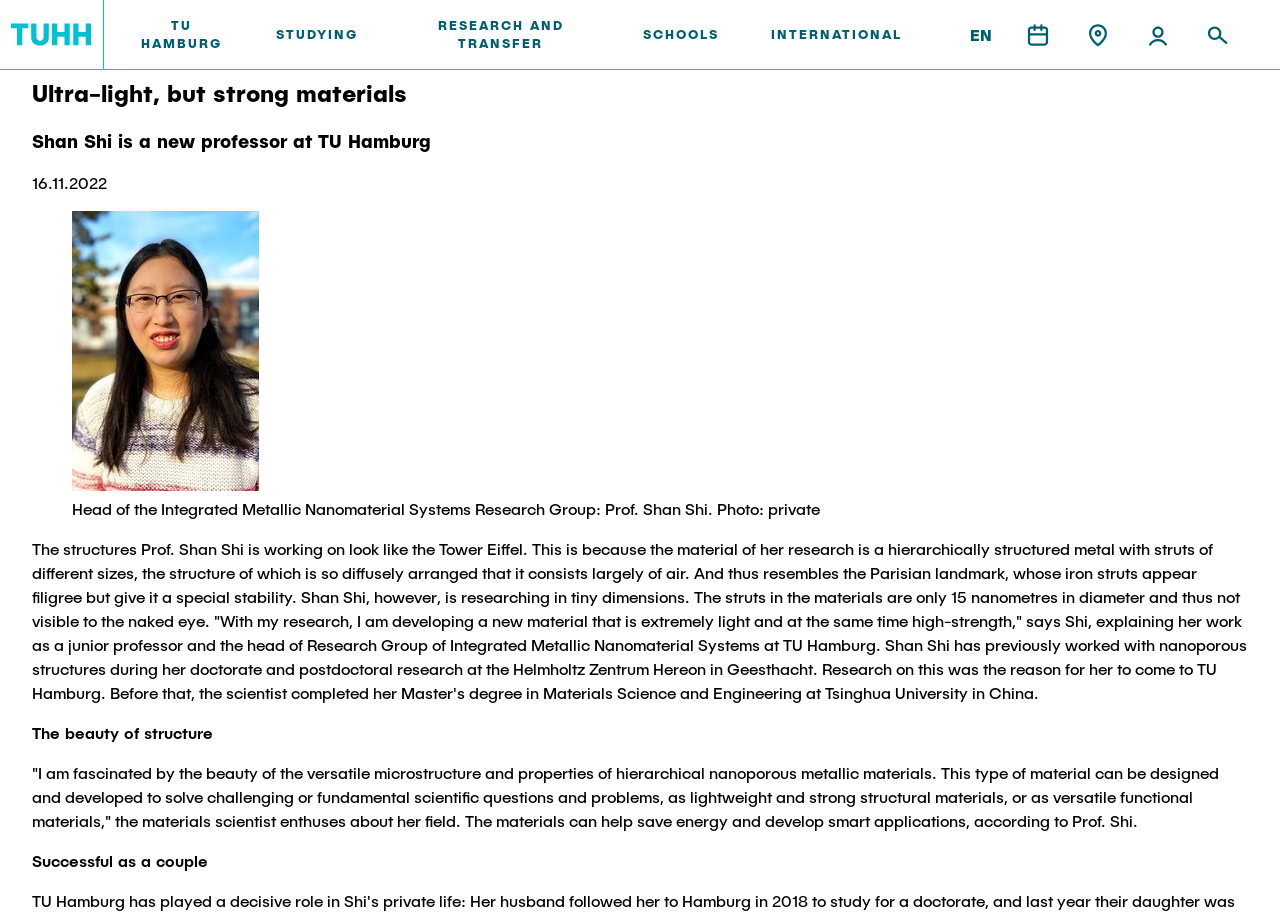Determine the bounding box coordinates for the area that should be clicked to carry out the following instruction: "Go to the Newsroom".

[0.266, 0.157, 0.351, 0.2]